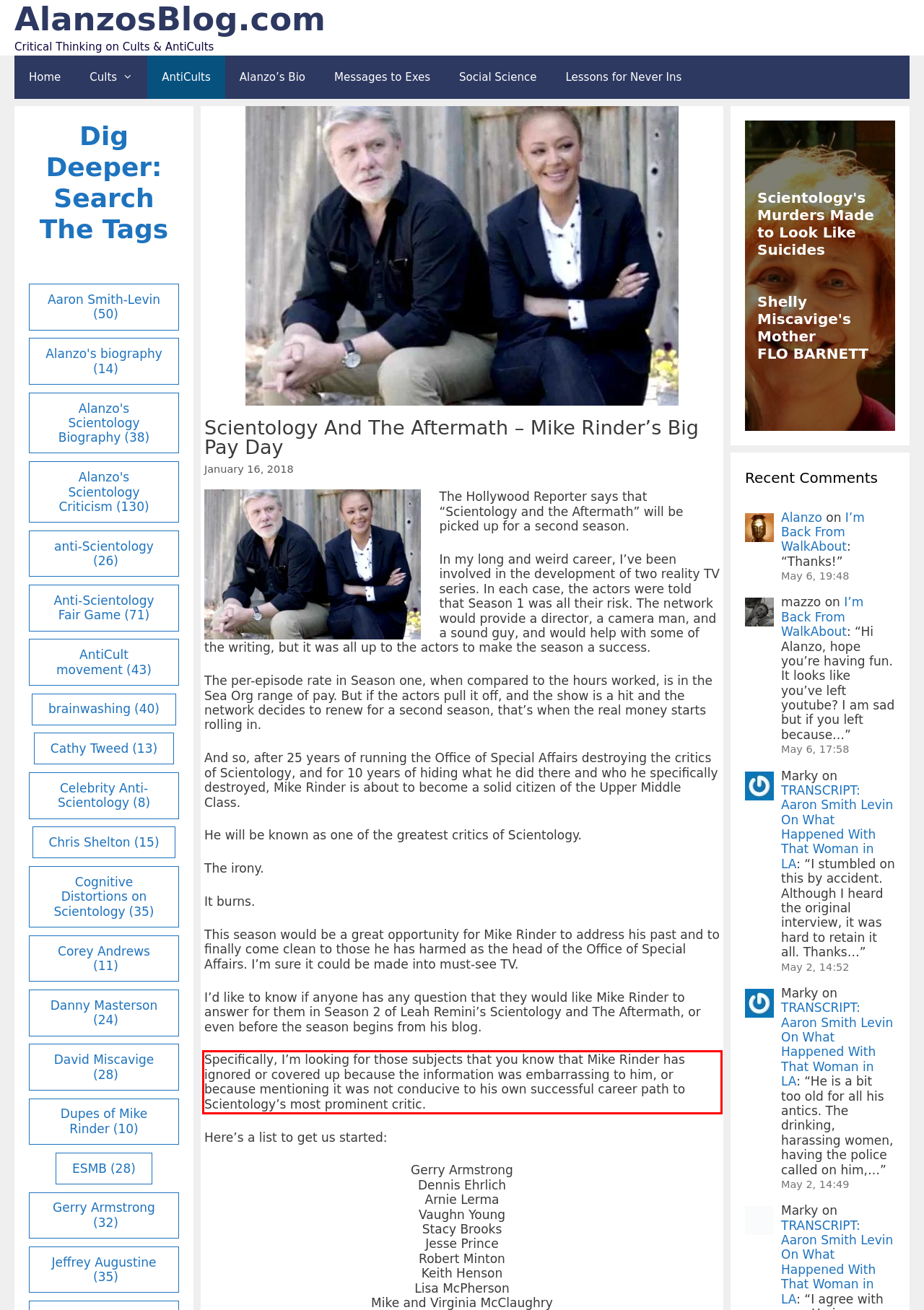Look at the screenshot of the webpage, locate the red rectangle bounding box, and generate the text content that it contains.

Specifically, I’m looking for those subjects that you know that Mike Rinder has ignored or covered up because the information was embarrassing to him, or because mentioning it was not conducive to his own successful career path to Scientology’s most prominent critic.